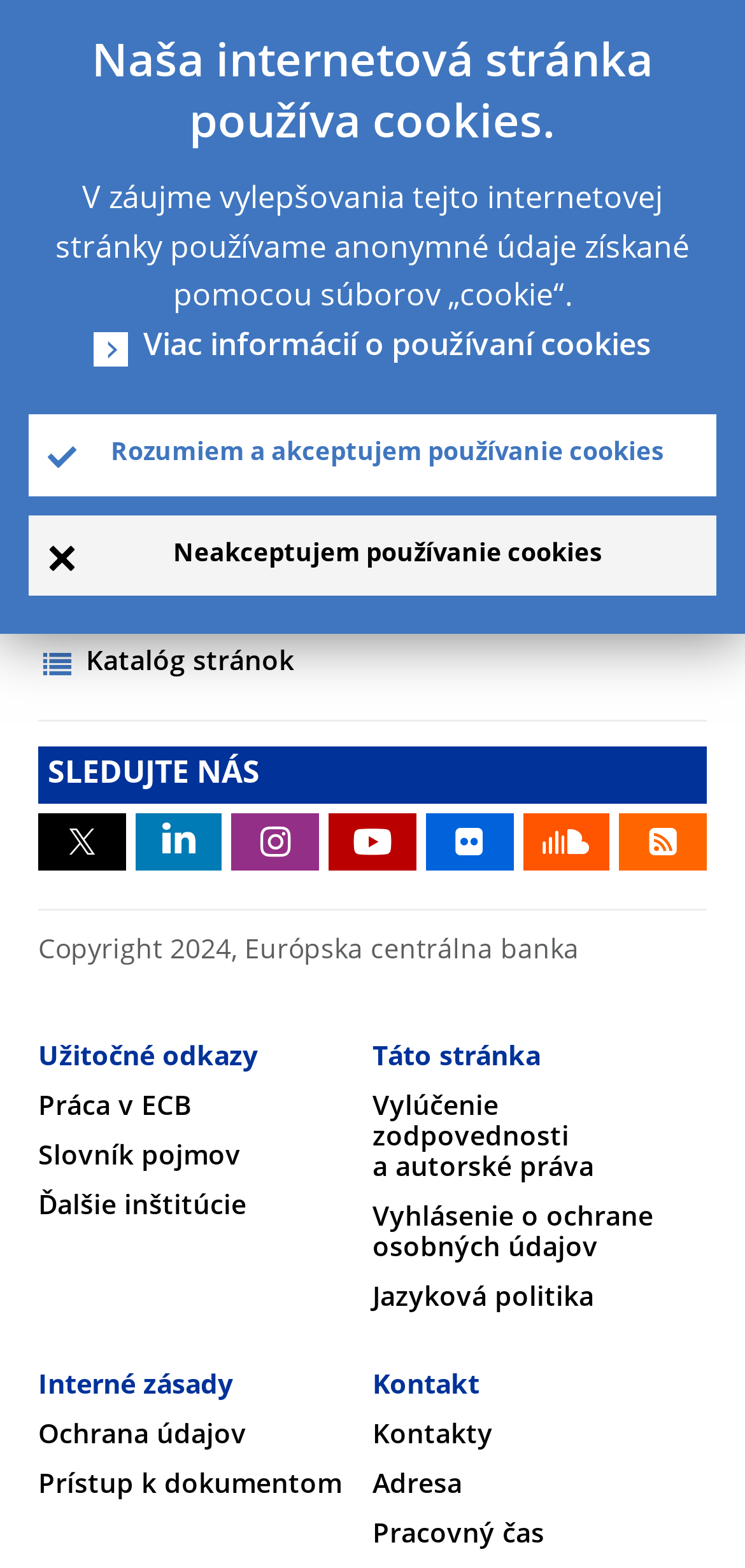Identify the bounding box for the UI element that is described as follows: "parent_node: SLEDUJTE NÁS title="YouTube"".

[0.441, 0.519, 0.559, 0.555]